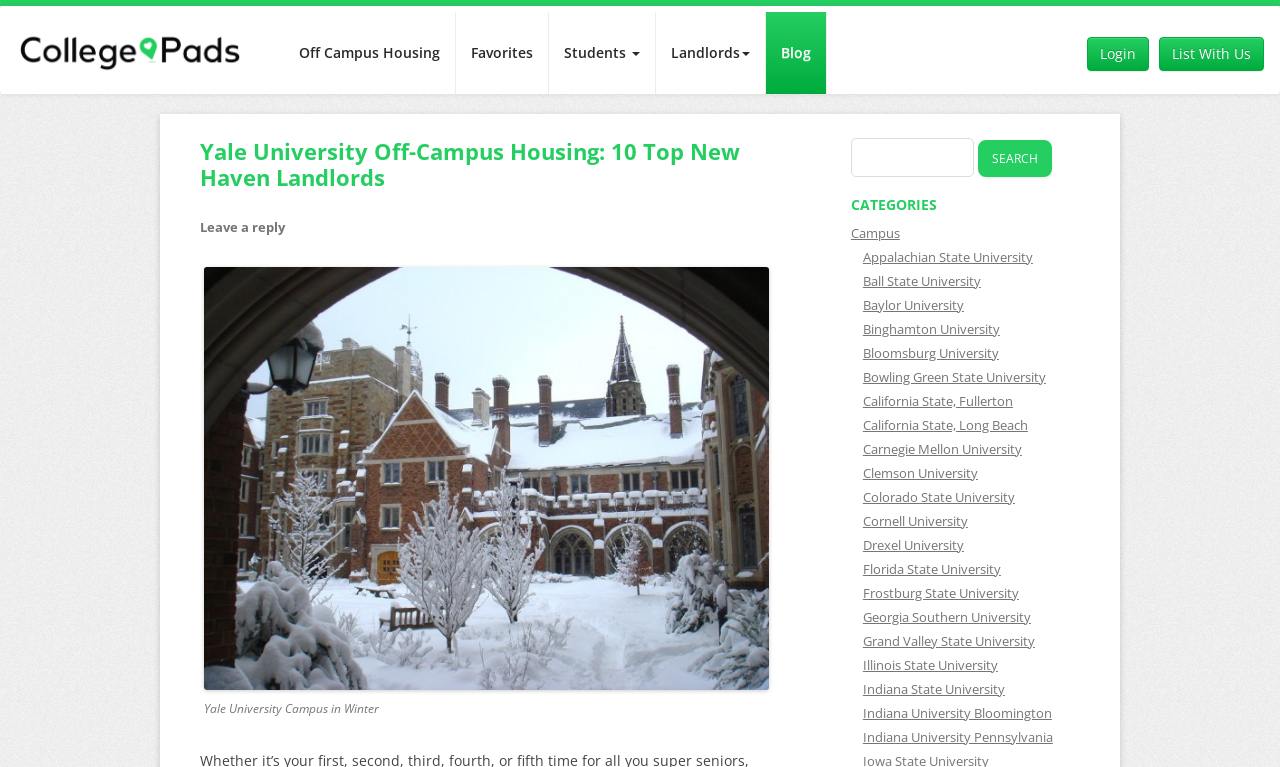Identify the bounding box coordinates of the section to be clicked to complete the task described by the following instruction: "List With Us". The coordinates should be four float numbers between 0 and 1, formatted as [left, top, right, bottom].

[0.905, 0.048, 0.988, 0.093]